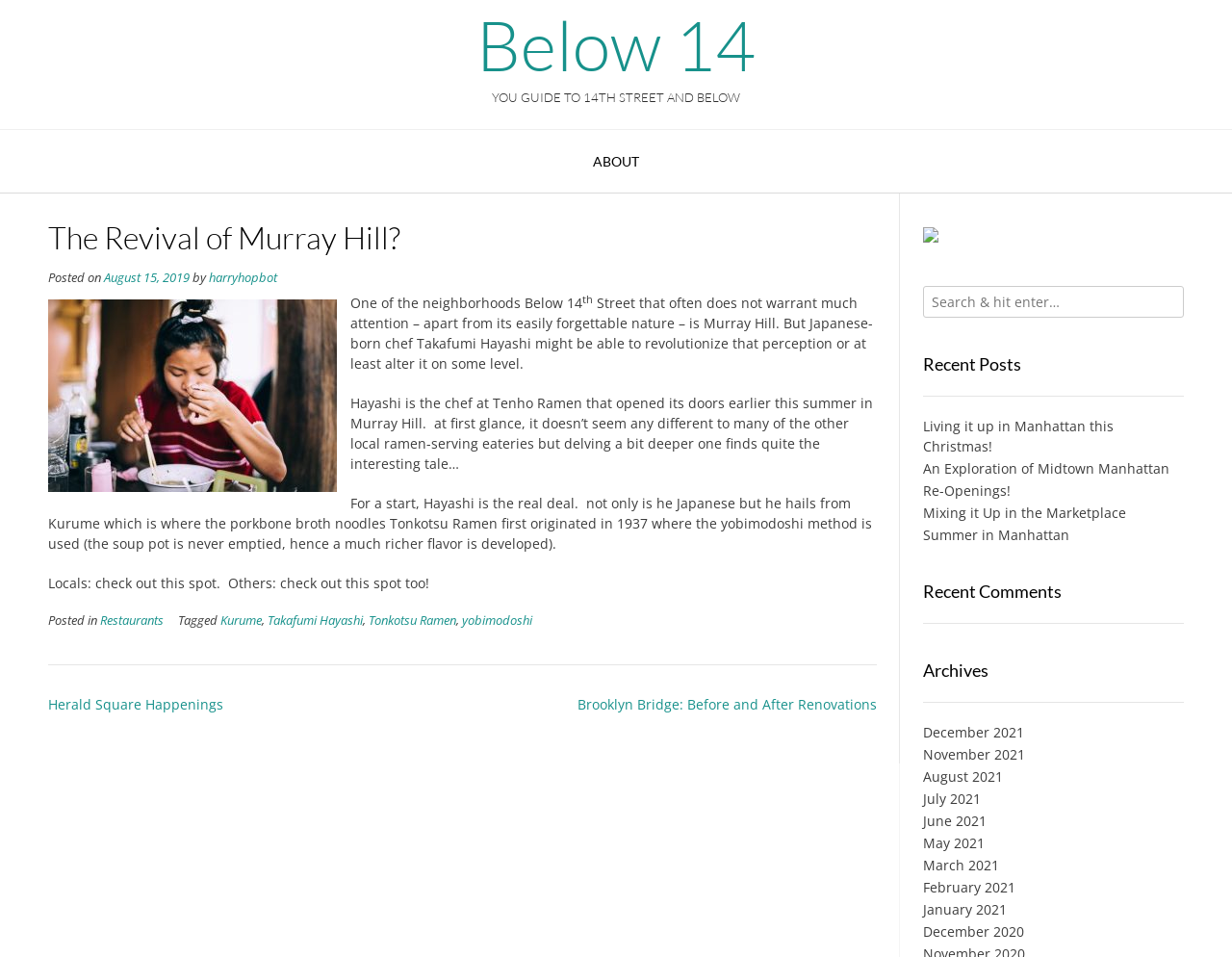Mark the bounding box of the element that matches the following description: "August 15, 2019August 1, 2019".

[0.084, 0.282, 0.154, 0.299]